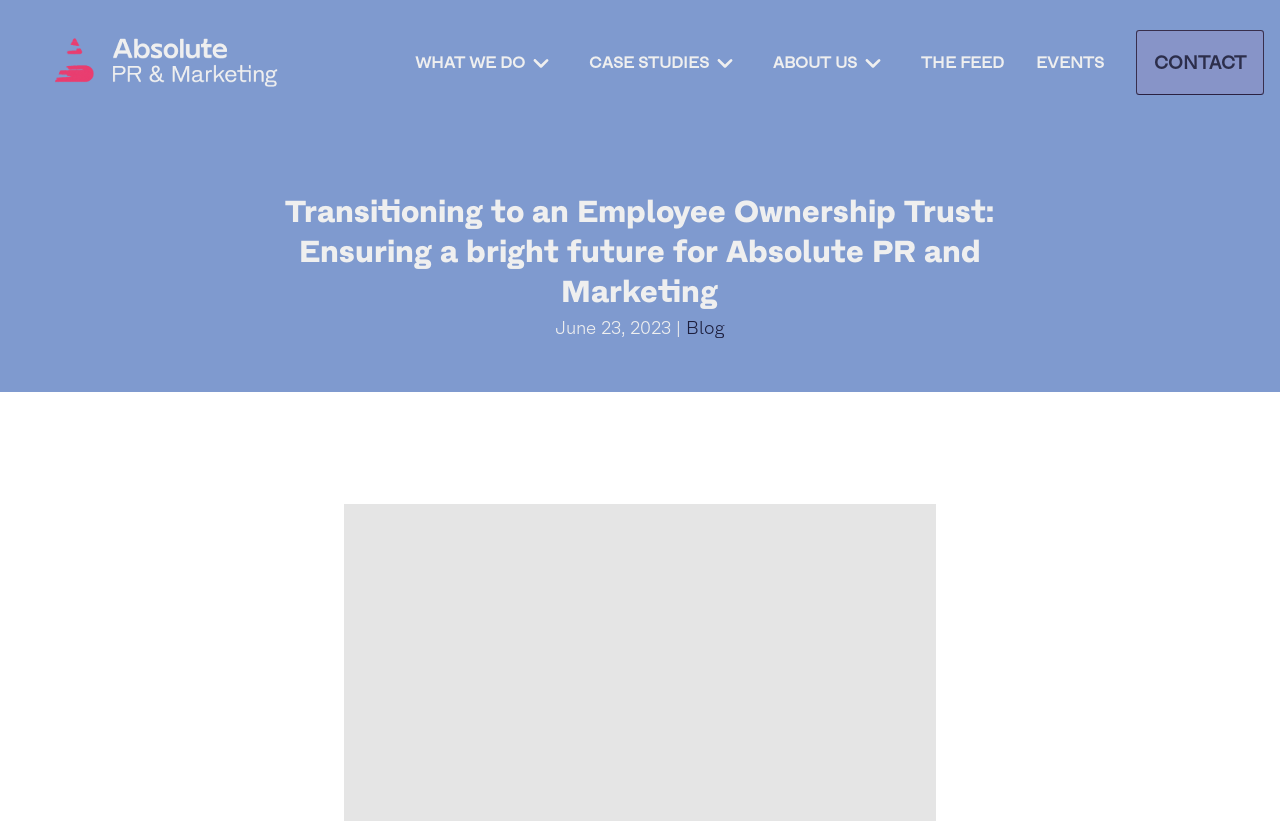Please provide a one-word or short phrase answer to the question:
How many main navigation links are there?

6